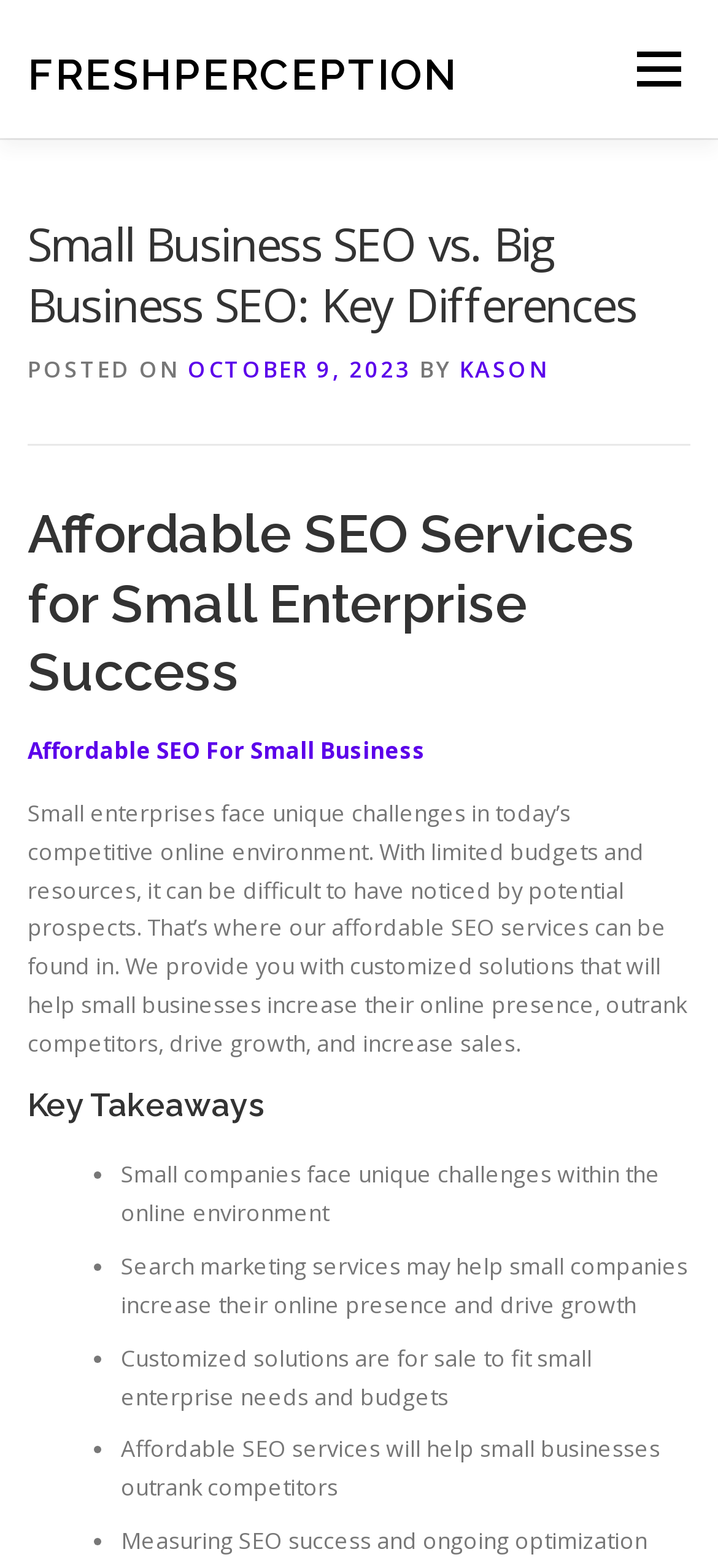Generate a comprehensive description of the webpage content.

This webpage is about the differences between Small Business SEO and Big Business SEO, with a focus on affordable SEO services for small enterprises. At the top left, there is a link to "FRESHPERCEPTION", and at the top right, there is a link to "Menu". Below these links, there is a header section with a main heading "Small Business SEO vs. Big Business SEO: Key Differences" and a subheading "POSTED ON OCTOBER 9, 2023 BY KASON".

Below the header section, there is a heading "Affordable SEO Services for Small Enterprise Success" followed by a link to "Affordable SEO For Small Business". A paragraph of text explains the challenges faced by small enterprises in the online environment and how affordable SEO services can help them increase their online presence, outrank competitors, drive growth, and increase sales.

Further down, there is a heading "Key Takeaways" with a list of four bullet points summarizing the main points of the article. The bullet points highlight the unique challenges faced by small companies, the benefits of search marketing services, the availability of customized solutions, and the ability of affordable SEO services to help small businesses outrank competitors.